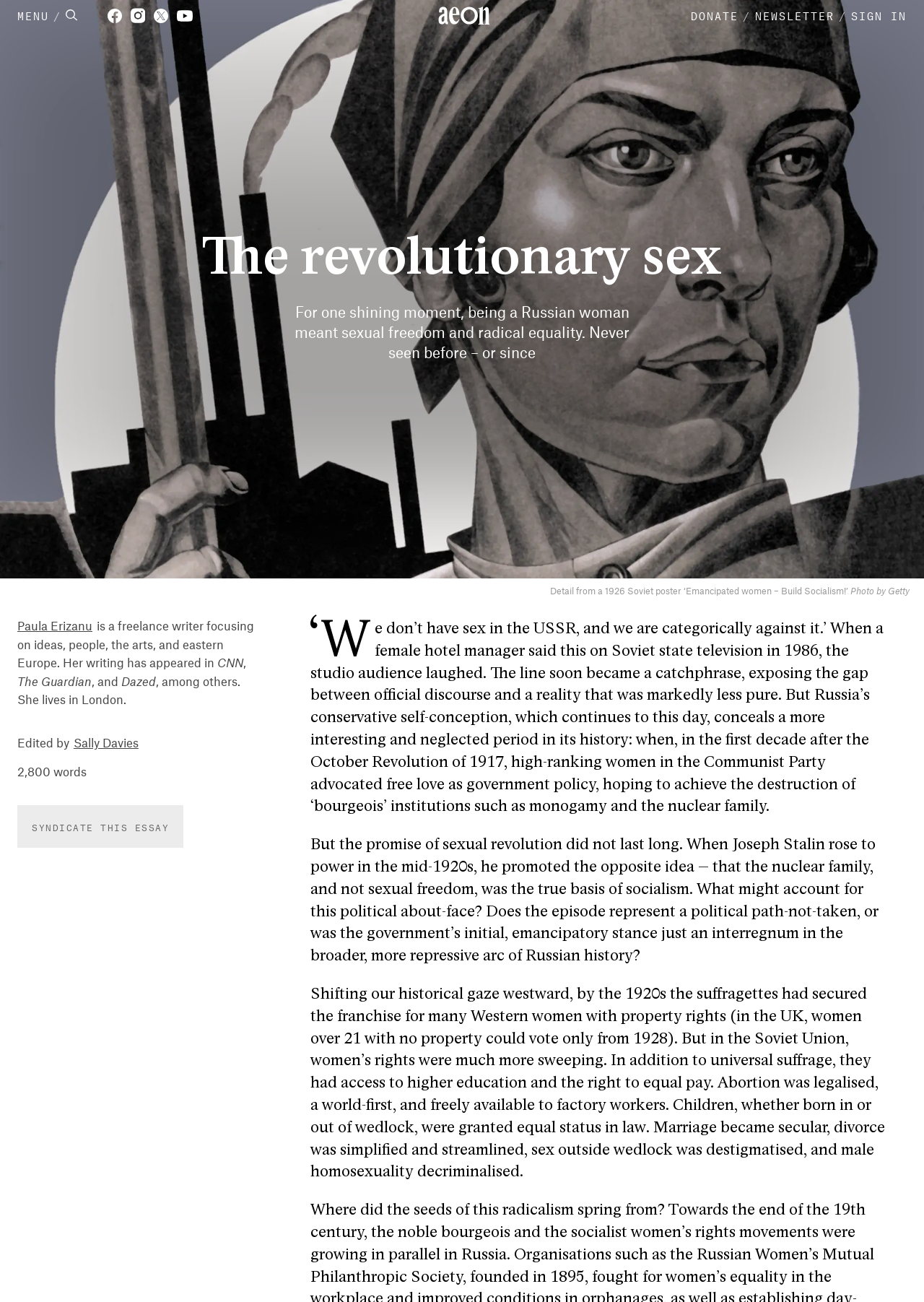Determine the coordinates of the bounding box for the clickable area needed to execute this instruction: "Read the essay".

[0.219, 0.18, 0.781, 0.22]